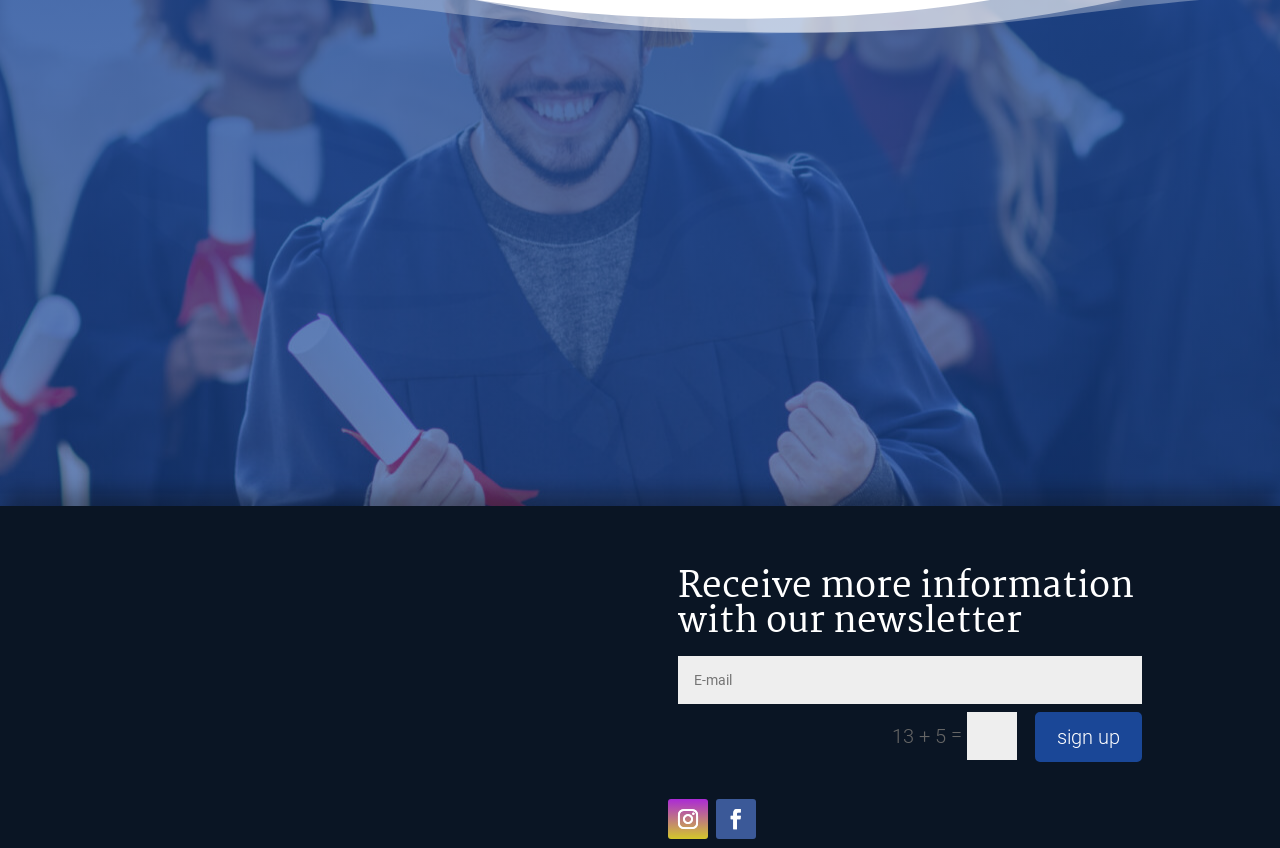How many hours is the free medical career consultation?
Based on the screenshot, respond with a single word or phrase.

1 hour